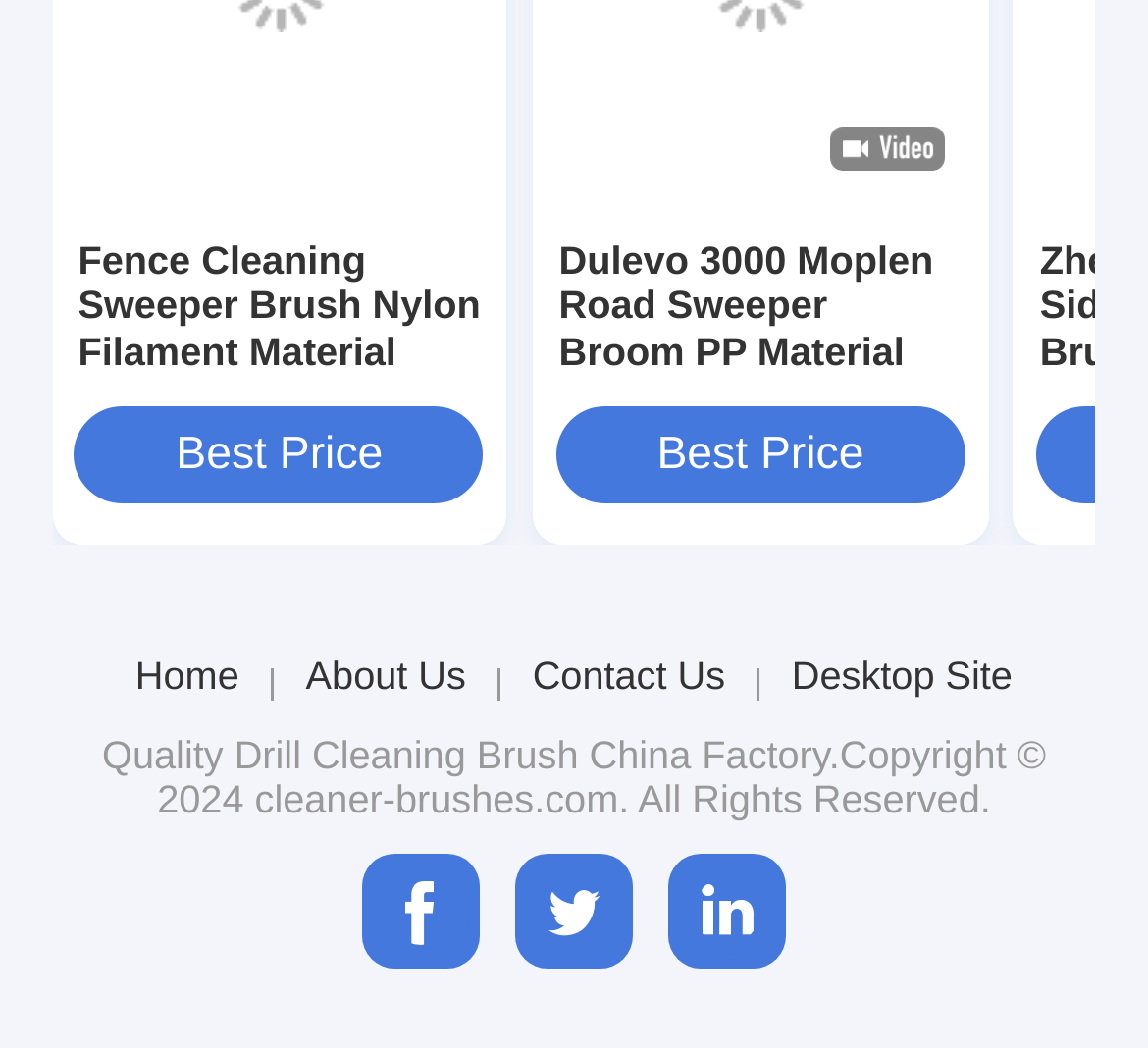What is the material of the first product?
Craft a detailed and extensive response to the question.

I looked at the first product link, which is 'Fence Cleaning Sweeper Brush Nylon Filament Material', and found that the material is Nylon Filament.